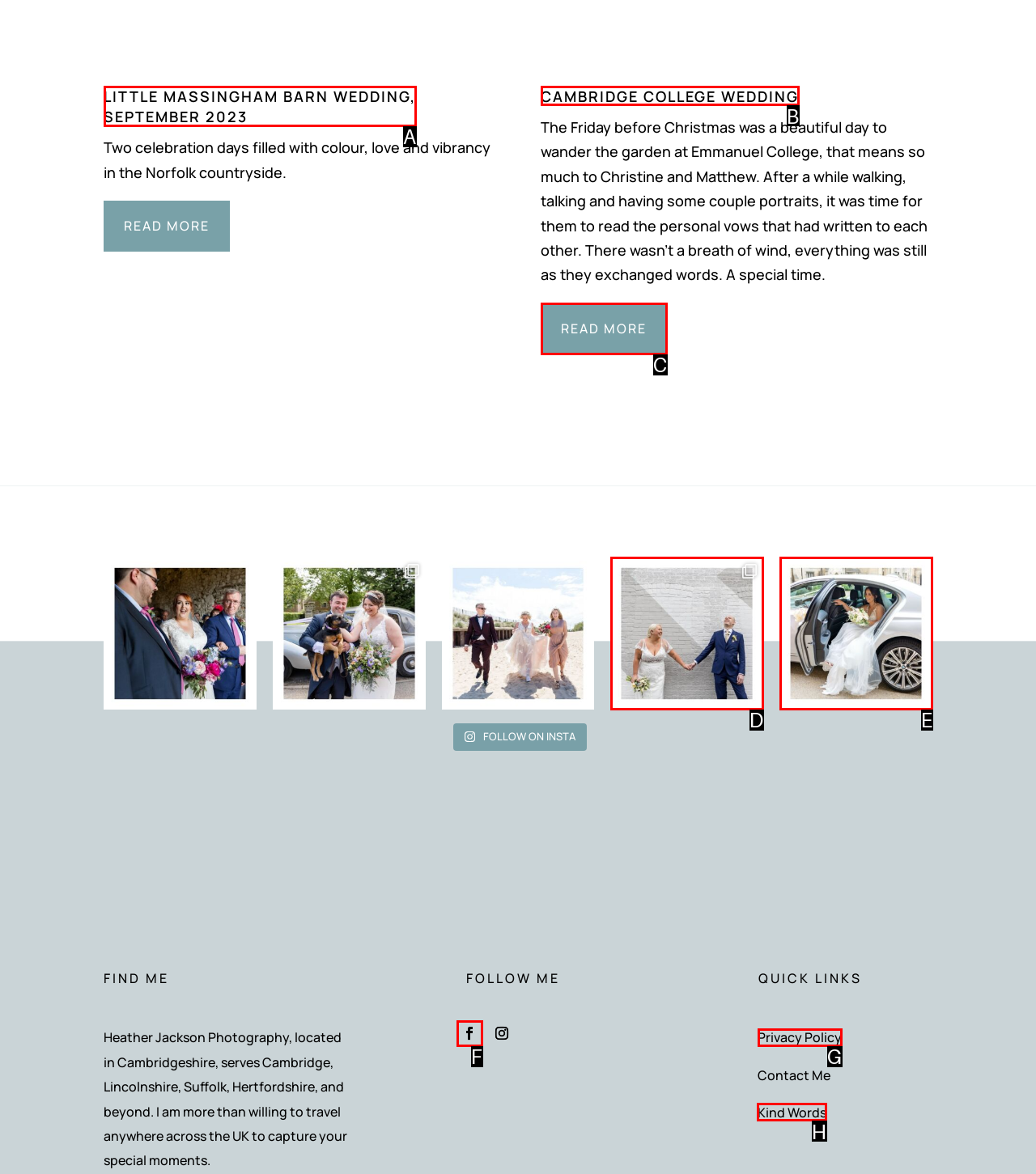Indicate the HTML element that should be clicked to perform the task: View Heather Jackson Photography's kind words Reply with the letter corresponding to the chosen option.

H